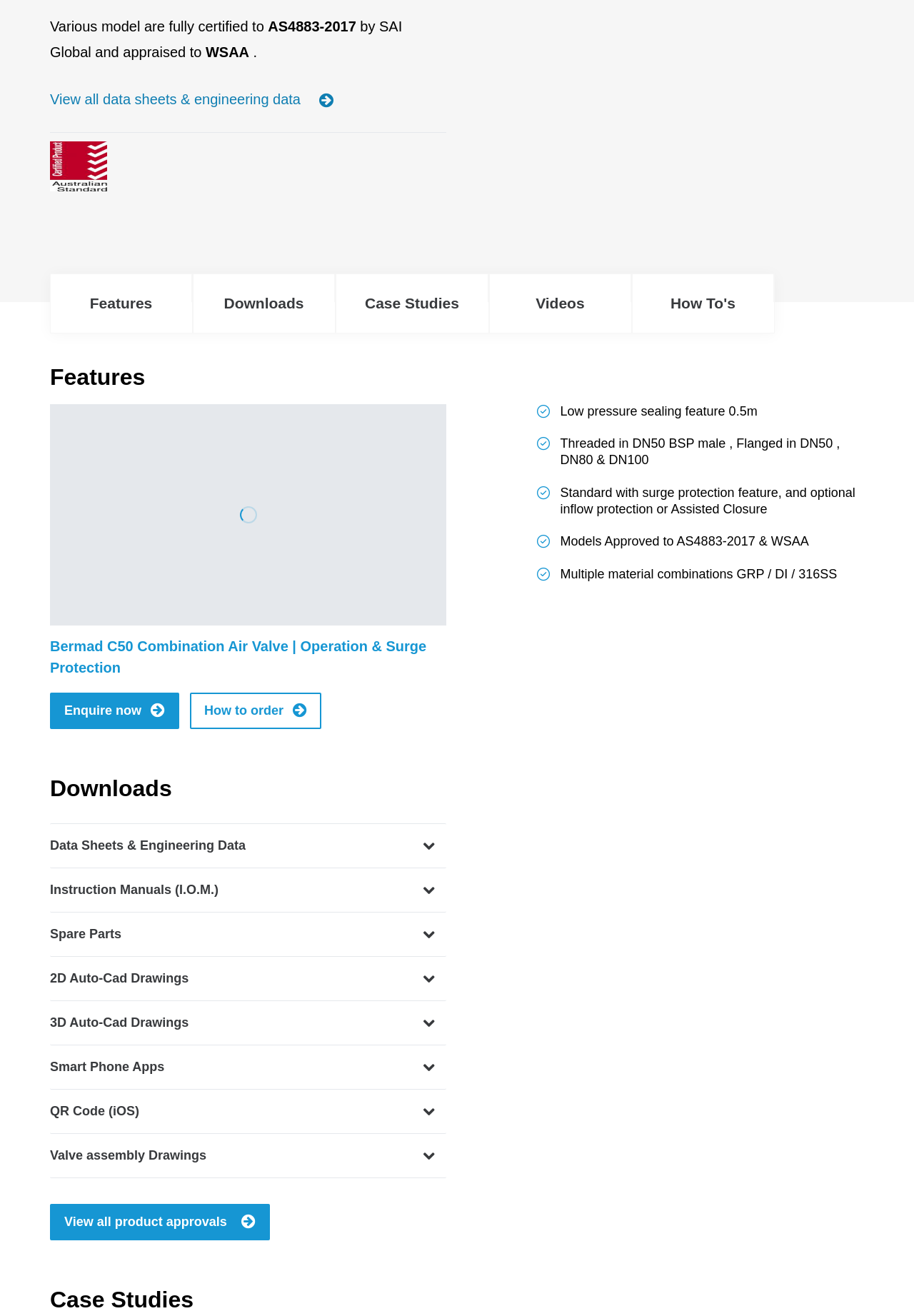Please identify the bounding box coordinates of the area that needs to be clicked to follow this instruction: "View product approvals".

[0.055, 0.915, 0.295, 0.943]